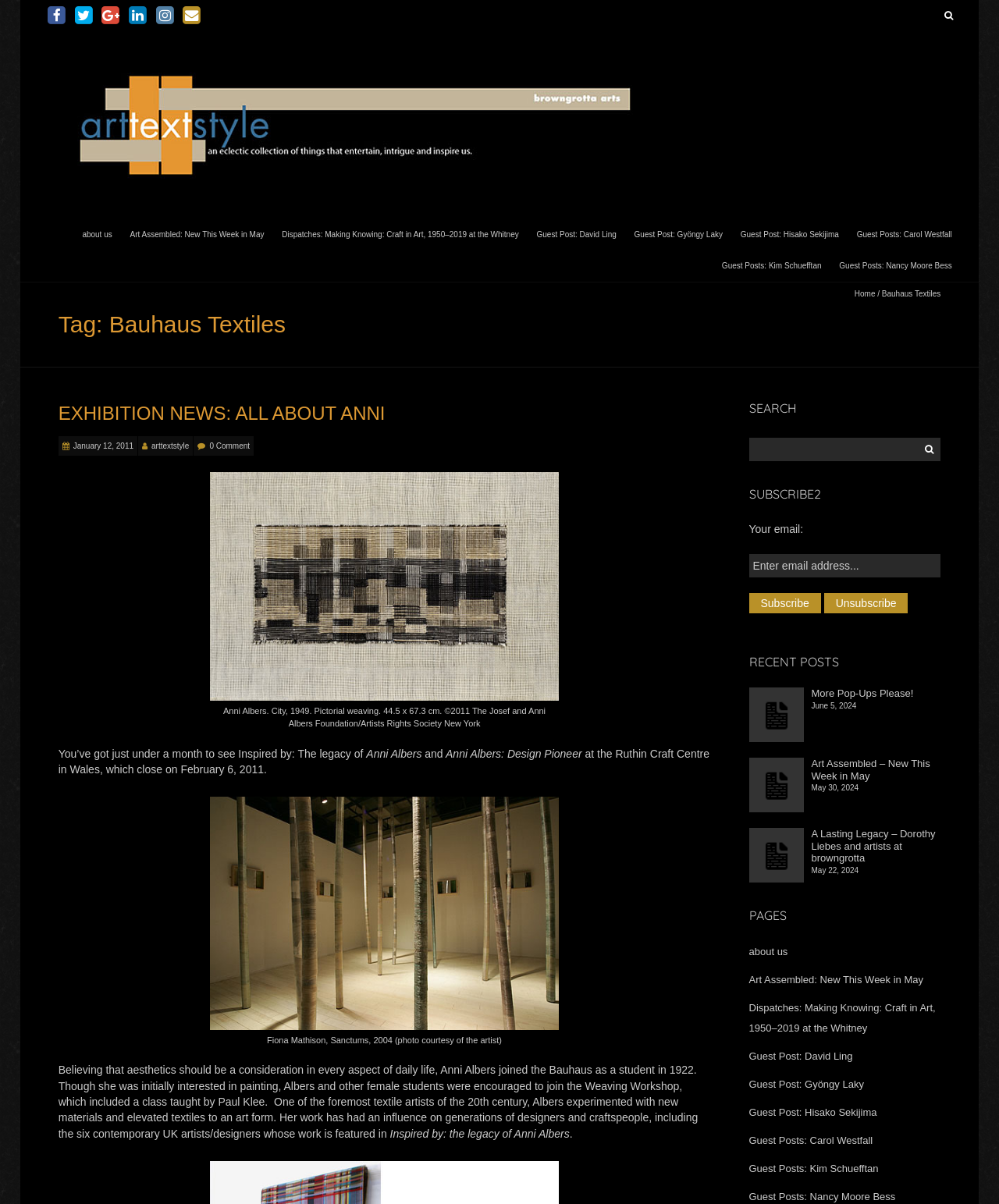Identify the bounding box for the UI element described as: "Guest Posts: Nancy Moore Bess". The coordinates should be four float numbers between 0 and 1, i.e., [left, top, right, bottom].

[0.832, 0.208, 0.961, 0.232]